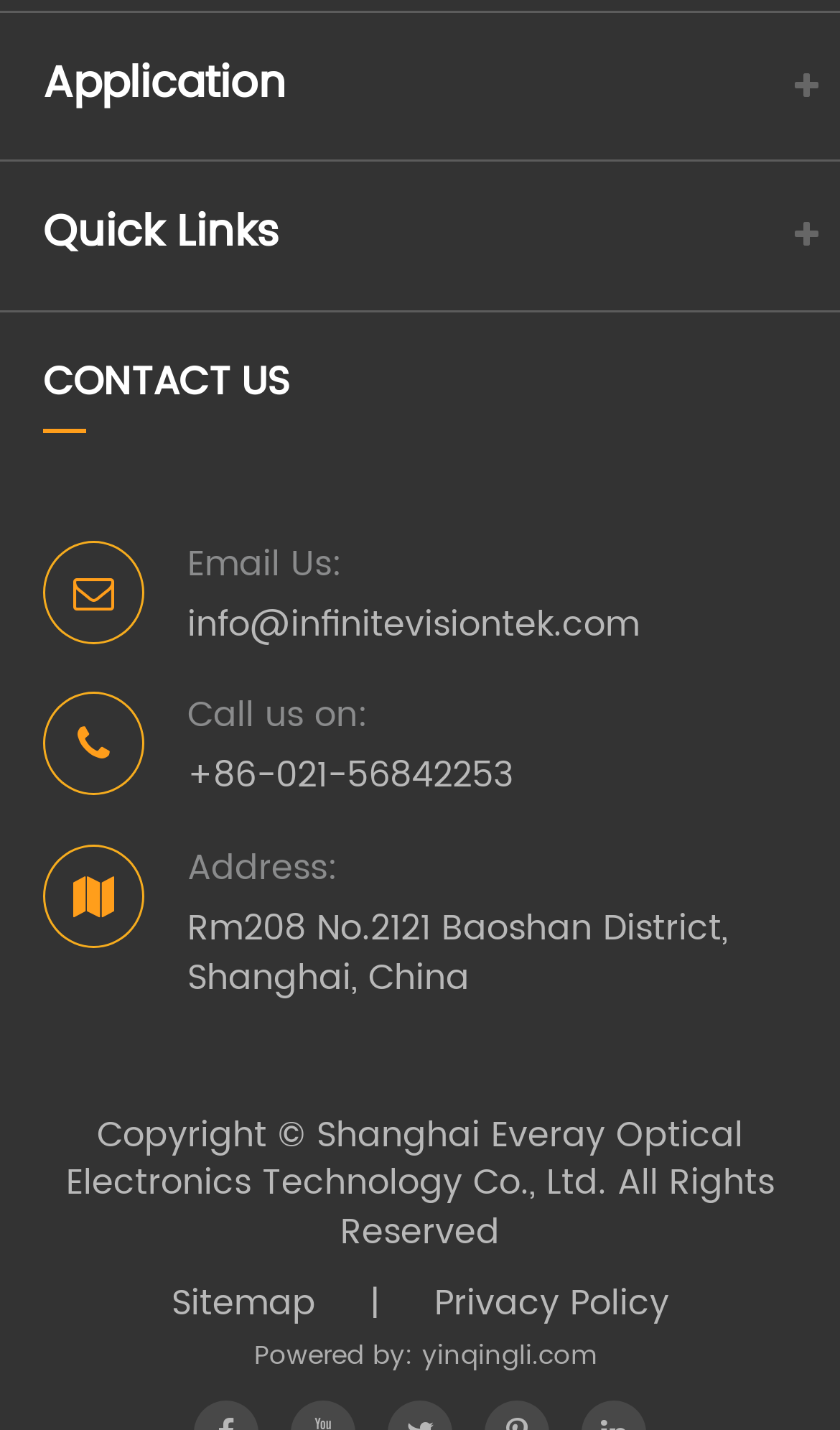Utilize the details in the image to give a detailed response to the question: What is the website powered by?

I found the website's power source by looking at the bottom of the page, where it says 'Powered by:' followed by the name 'yinqingli.com'.